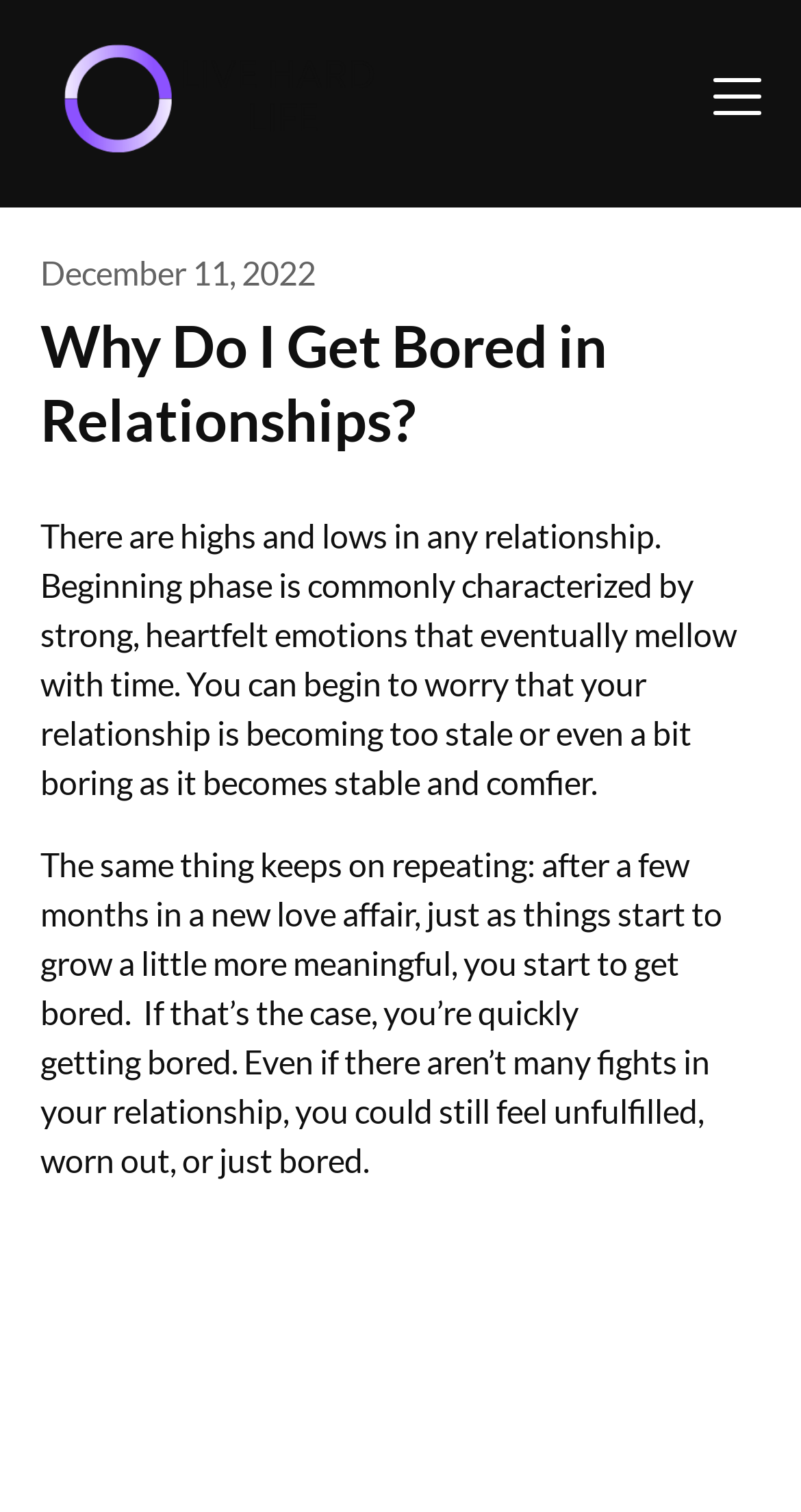What is the tone of the article? Analyze the screenshot and reply with just one word or a short phrase.

Reflective